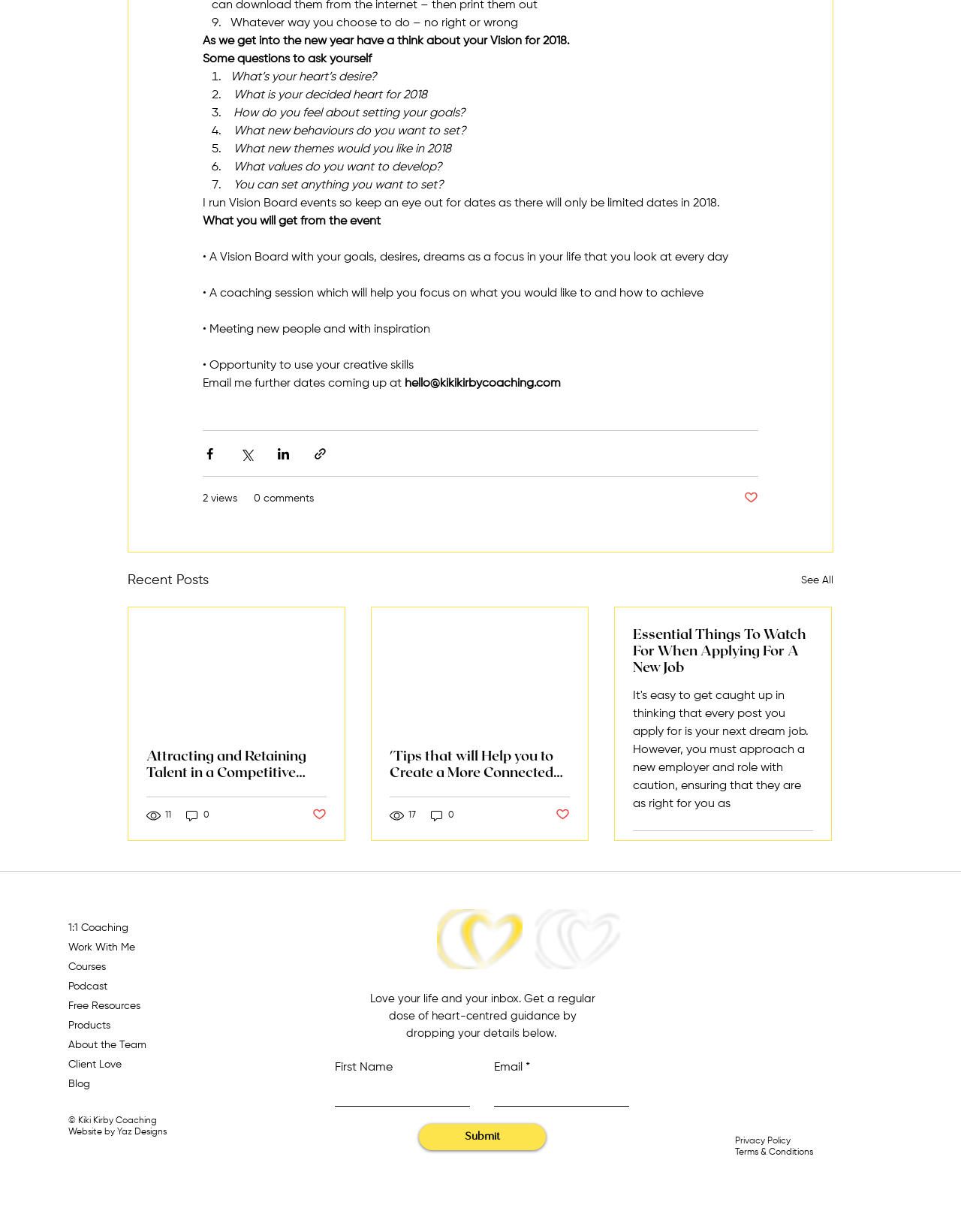Please determine the bounding box coordinates of the area that needs to be clicked to complete this task: 'Read the article 'Attracting and Retaining Talent in a Competitive Industry: A How-To Guide''. The coordinates must be four float numbers between 0 and 1, formatted as [left, top, right, bottom].

[0.152, 0.606, 0.34, 0.633]